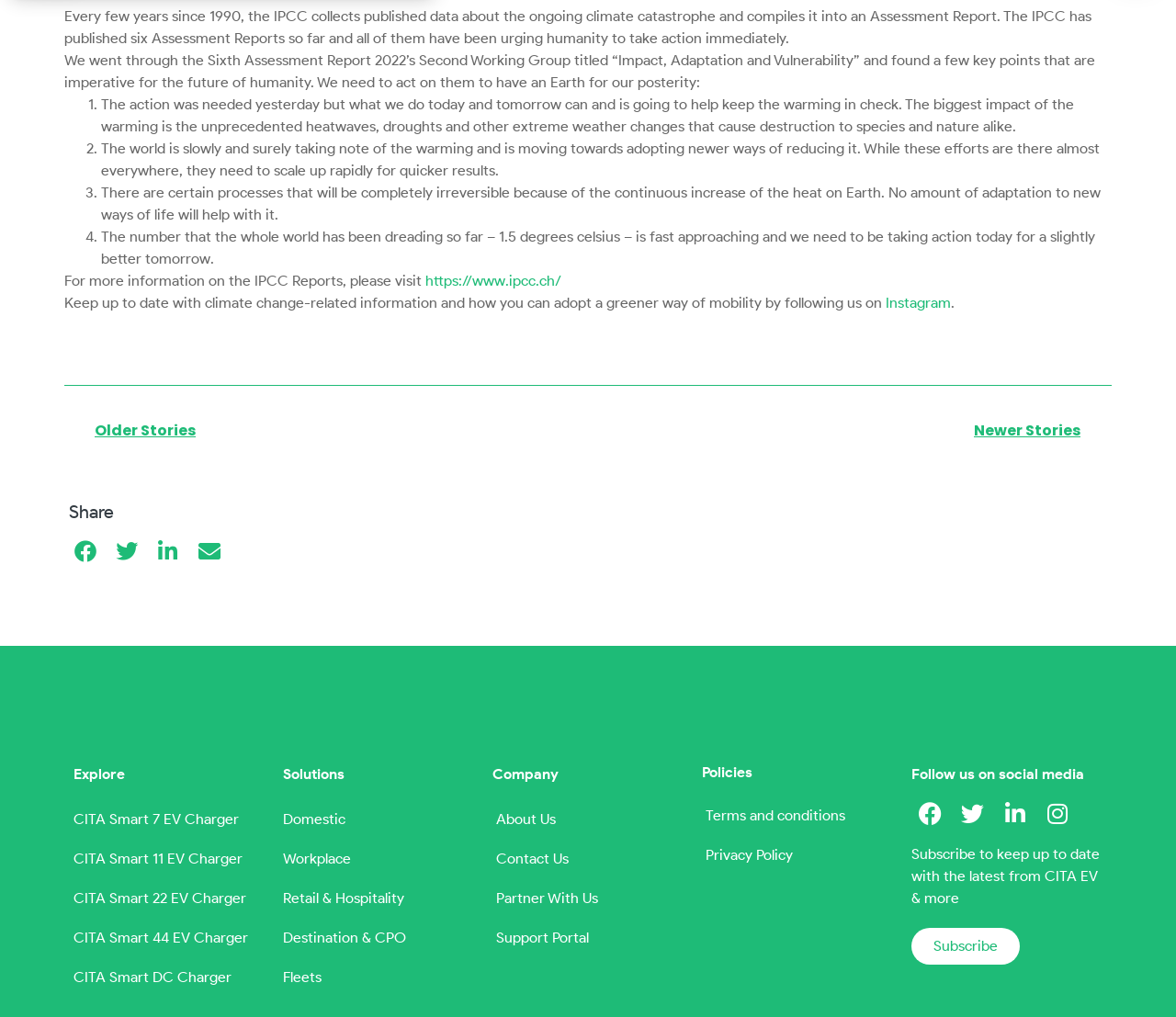What types of EV chargers are available?
Please interpret the details in the image and answer the question thoroughly.

The webpage lists several types of CITA Smart EV chargers, including the CITA Smart 7 EV Charger, CITA Smart 11 EV Charger, and others, indicating that these are the types of EV chargers available.